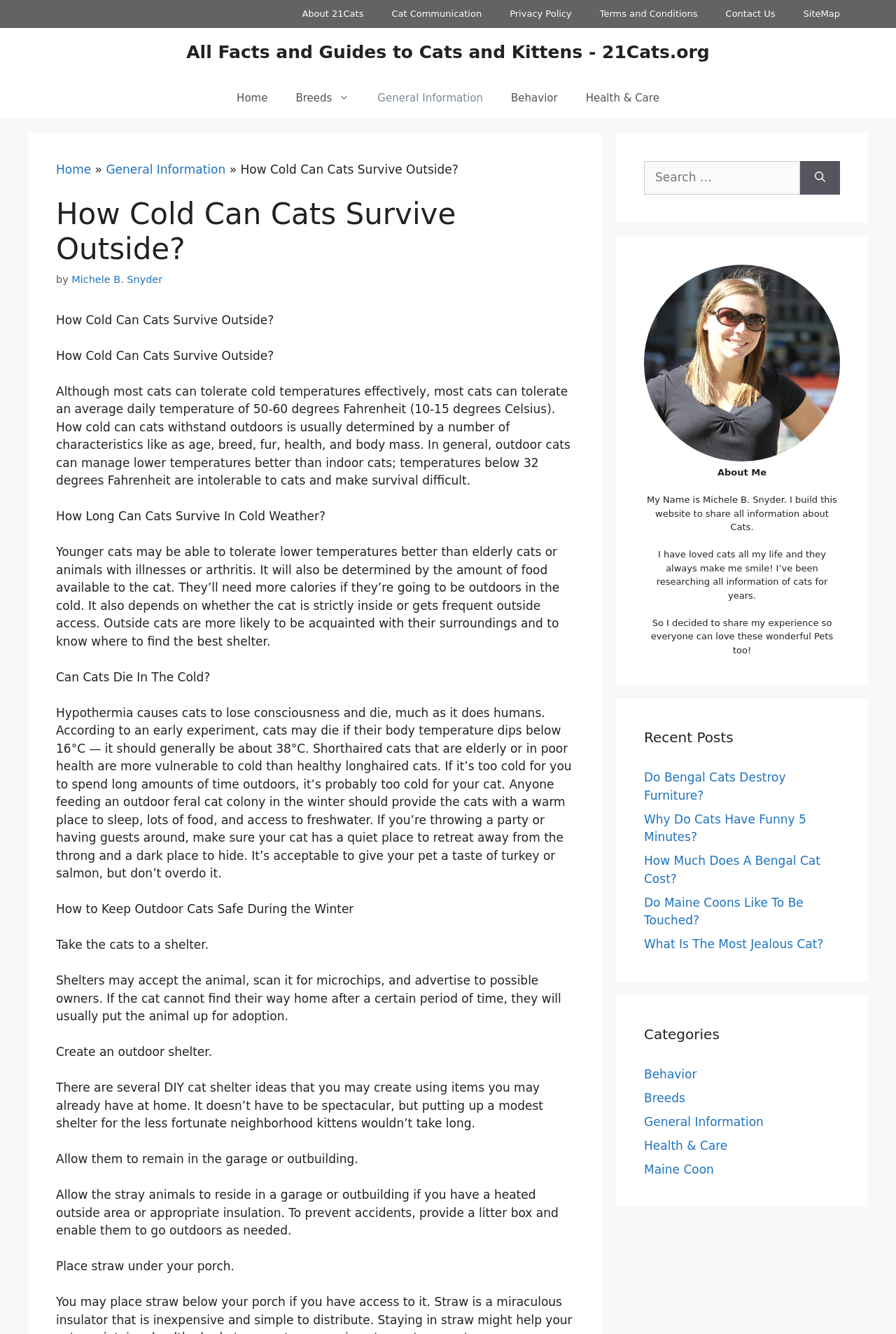What is the category of the article 'Do Bengal Cats Destroy Furniture?'?
Based on the image, answer the question in a detailed manner.

The article 'Do Bengal Cats Destroy Furniture?' is listed under the 'Recent Posts' section, and based on the categories listed on the webpage, it is likely to fall under the 'Behavior' category.